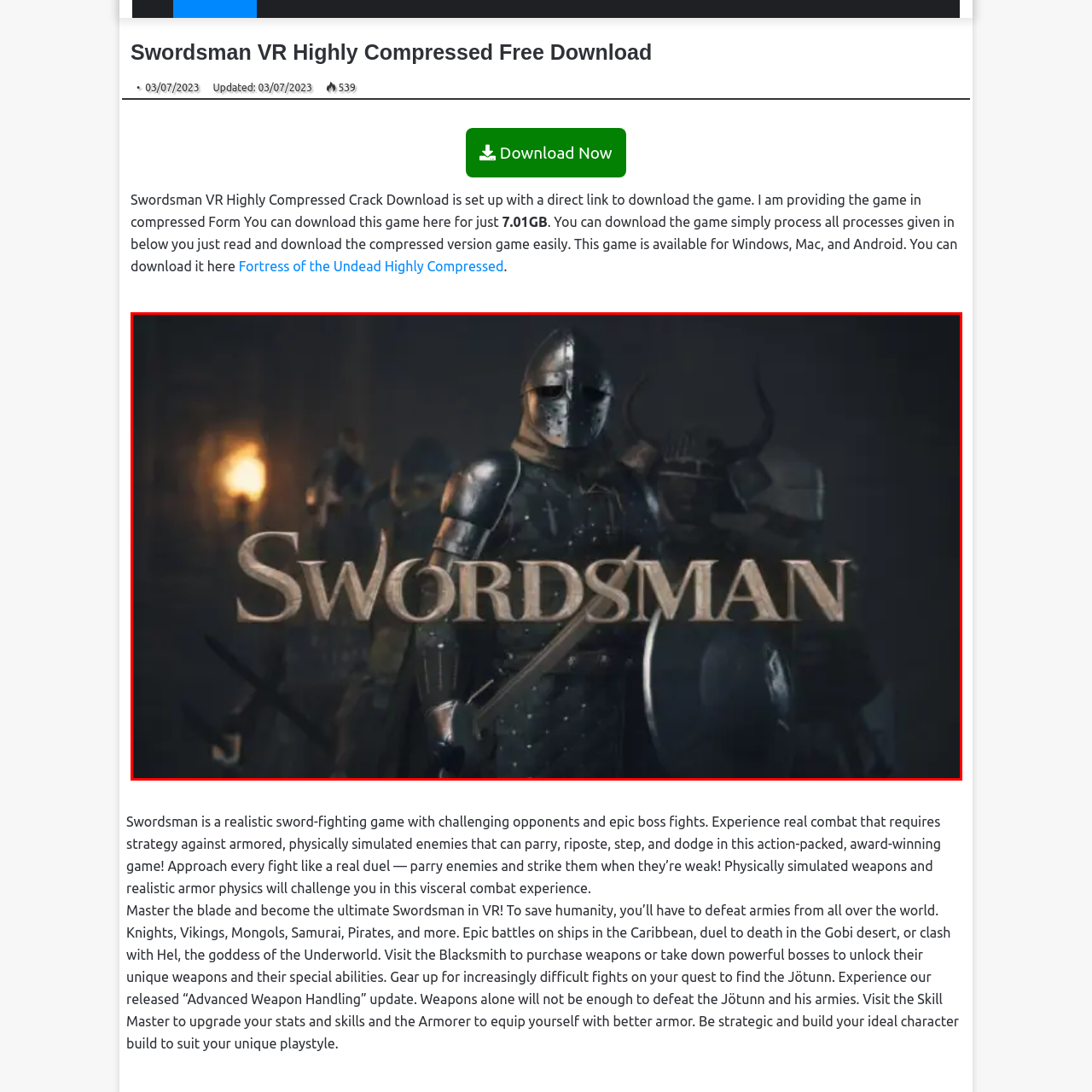Concentrate on the image inside the red border and answer the question in one word or phrase: 
What is the atmosphere of the game's setting?

Dark and medieval